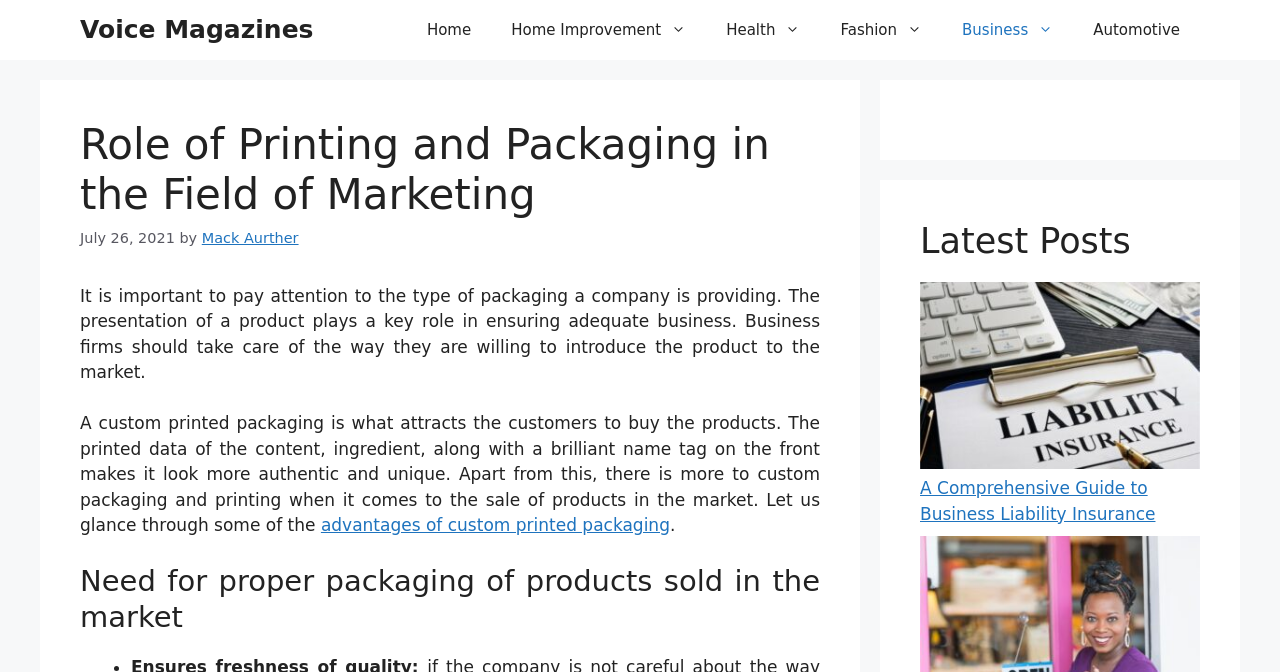Please determine the headline of the webpage and provide its content.

Role of Printing and Packaging in the Field of Marketing